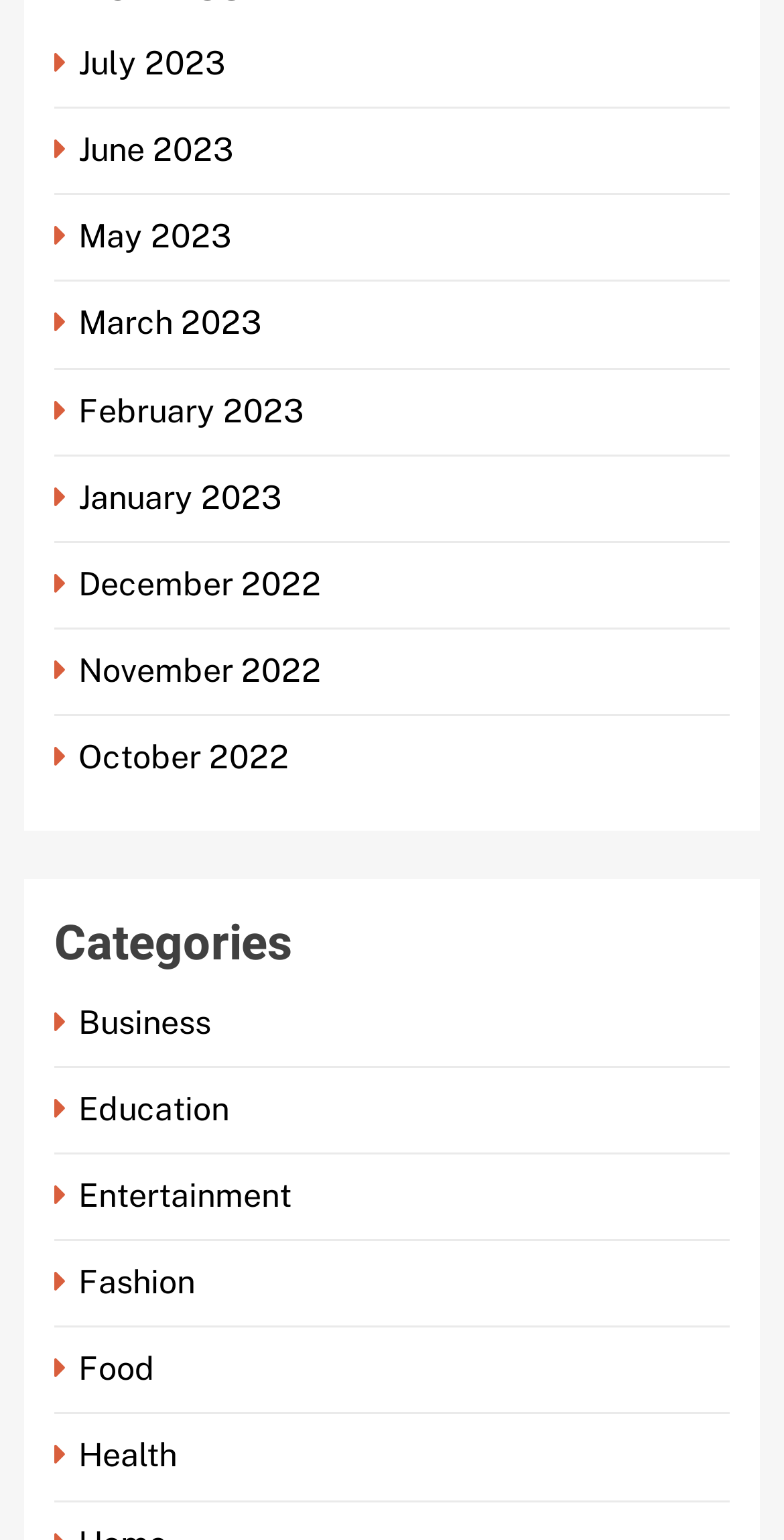Please determine the bounding box coordinates of the clickable area required to carry out the following instruction: "Check Health". The coordinates must be four float numbers between 0 and 1, represented as [left, top, right, bottom].

[0.069, 0.933, 0.238, 0.958]